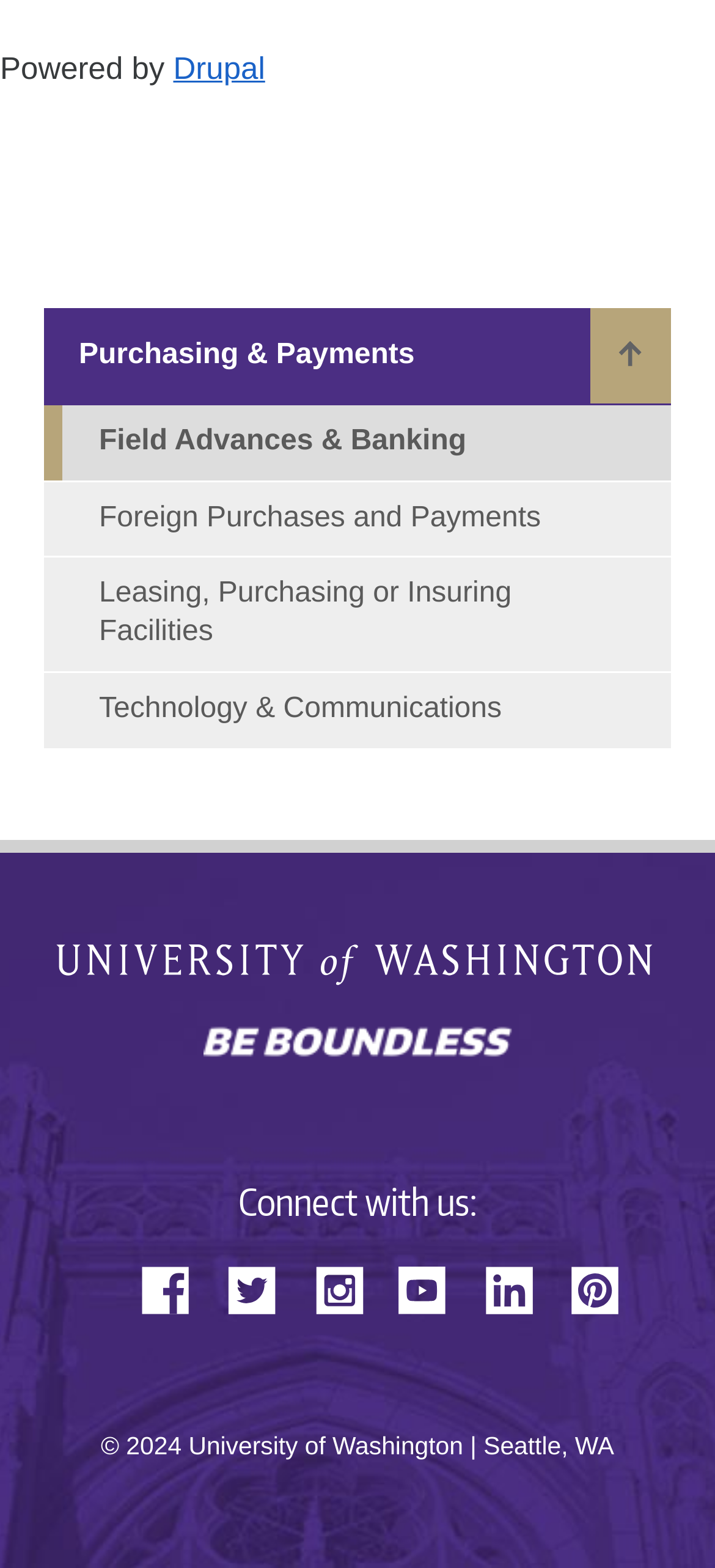Show the bounding box coordinates for the element that needs to be clicked to execute the following instruction: "Visit the 'University of Washington' website". Provide the coordinates in the form of four float numbers between 0 and 1, i.e., [left, top, right, bottom].

[0.071, 0.603, 0.929, 0.633]